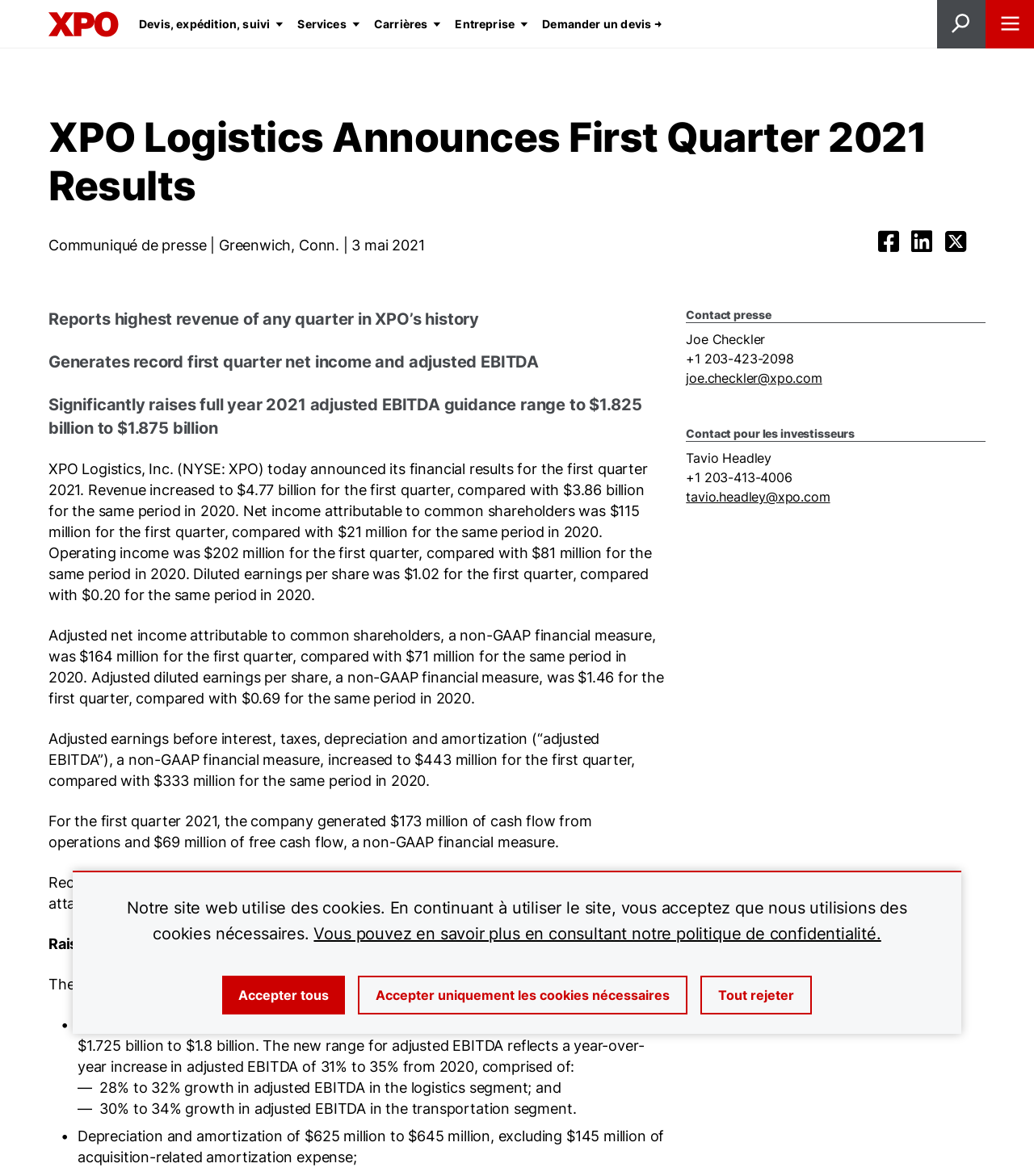What is the revenue of XPO Logistics in the first quarter 2021?
Based on the content of the image, thoroughly explain and answer the question.

The answer can be found in the paragraph that starts with 'XPO Logistics, Inc. (NYSE: XPO) today announced its financial results for the first quarter 2021.' The revenue is mentioned as $4.77 billion, which is compared with $3.86 billion for the same period in 2020.